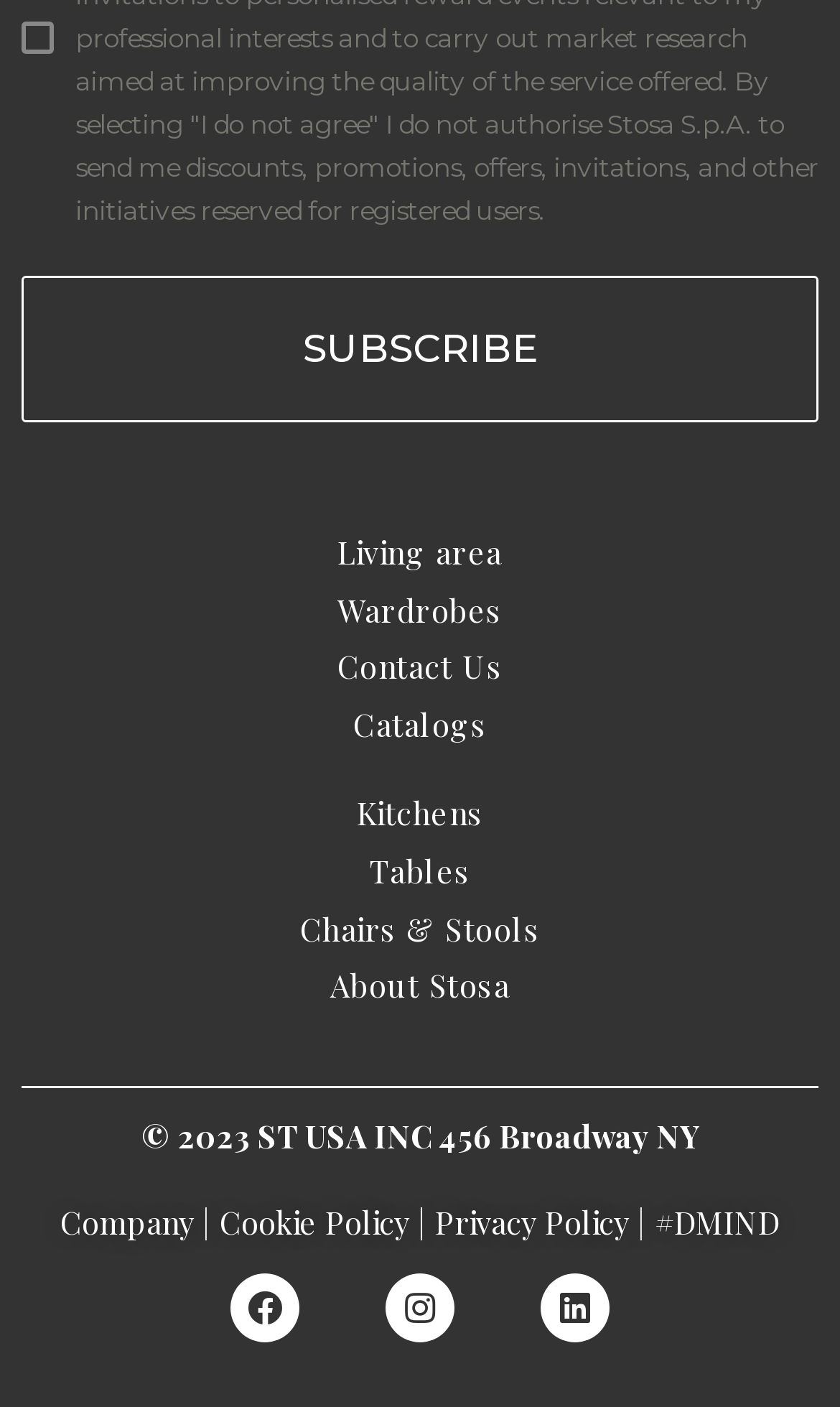Identify the bounding box coordinates for the region to click in order to carry out this instruction: "Visit the Company page". Provide the coordinates using four float numbers between 0 and 1, formatted as [left, top, right, bottom].

[0.072, 0.853, 0.231, 0.884]